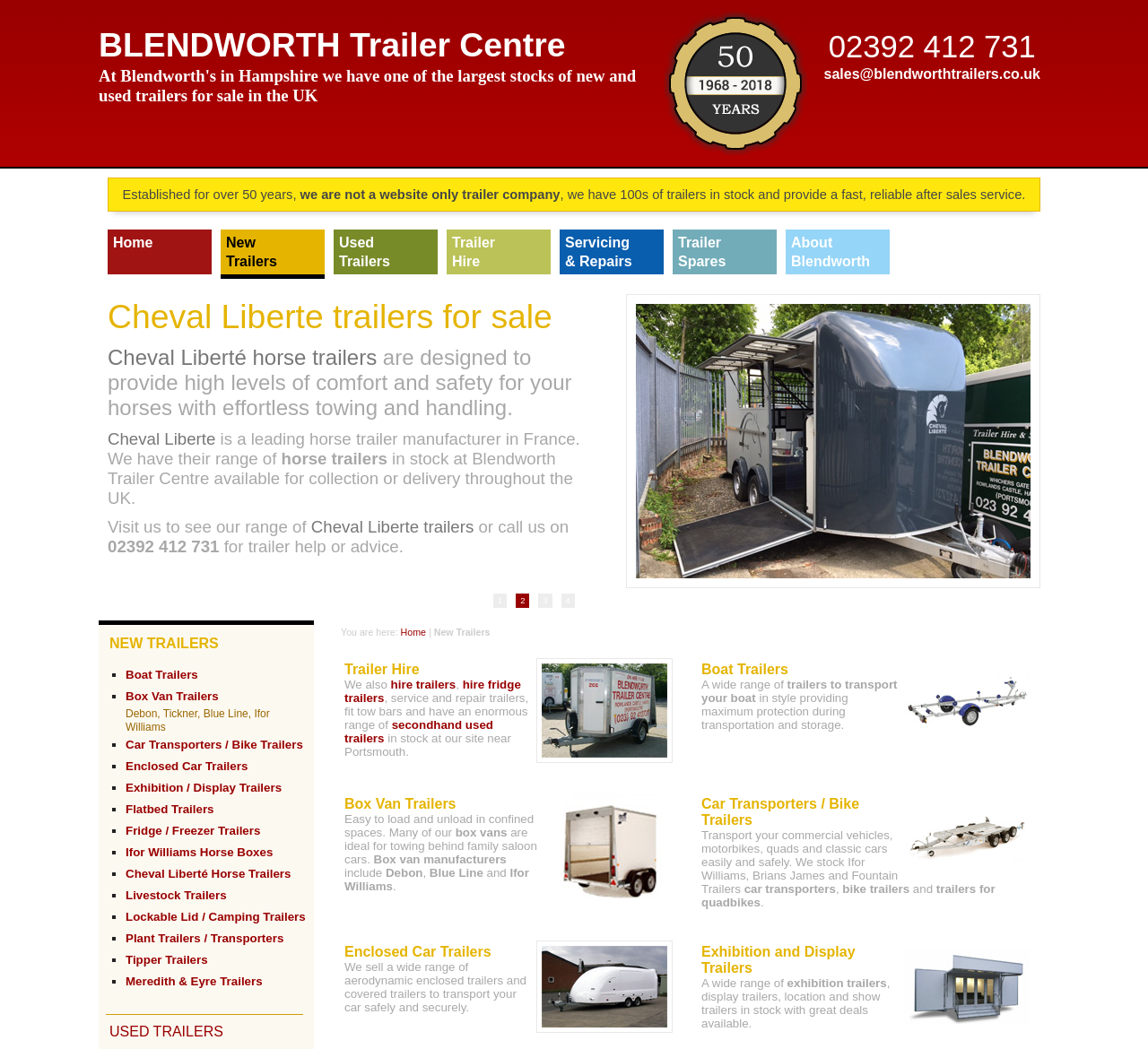Please provide the bounding box coordinates for the element that needs to be clicked to perform the instruction: "Click on the HOME link". The coordinates must consist of four float numbers between 0 and 1, formatted as [left, top, right, bottom].

None